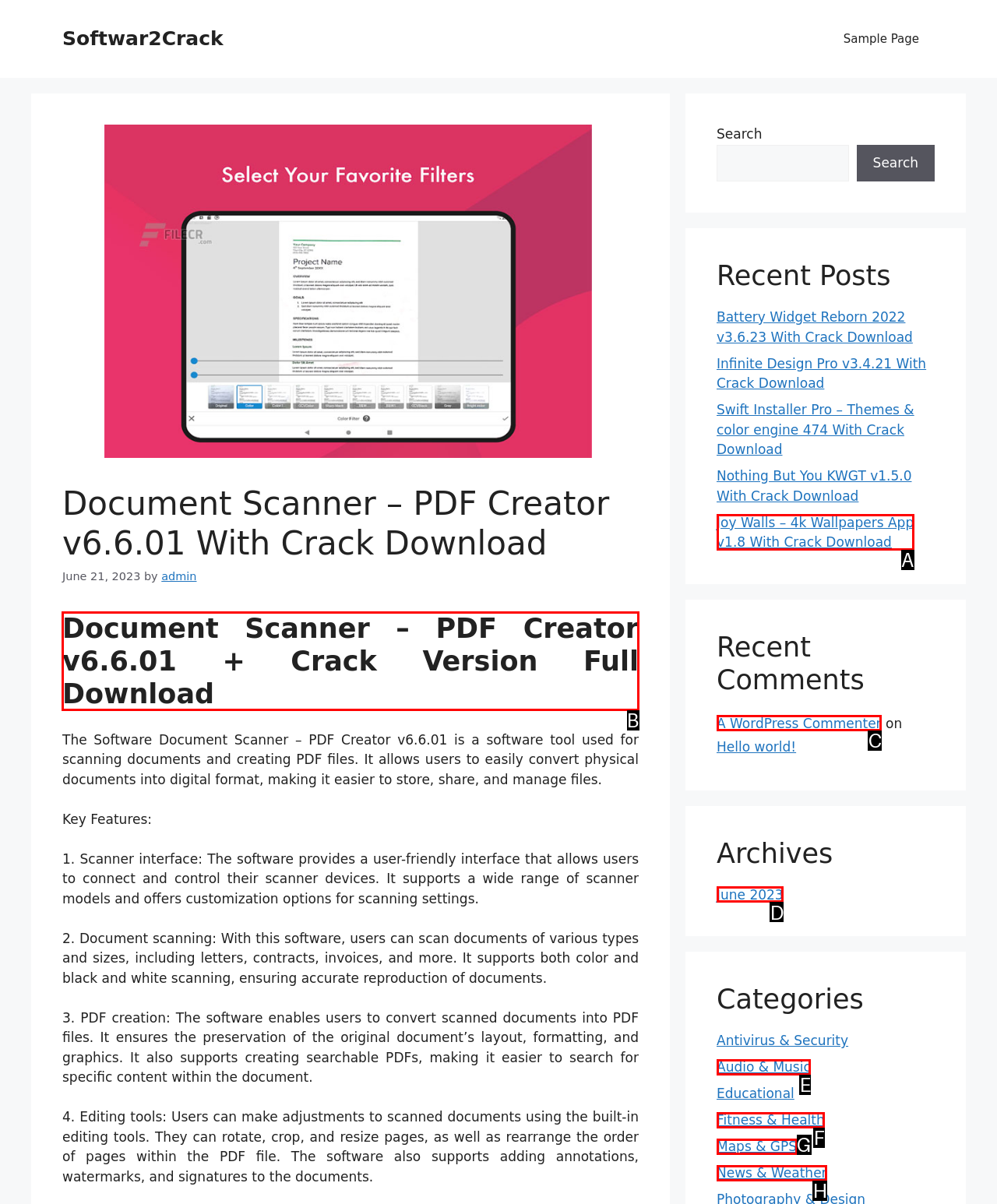Tell me which letter corresponds to the UI element that will allow you to Download Document Scanner – PDF Creator v6.6.01 With Crack. Answer with the letter directly.

B